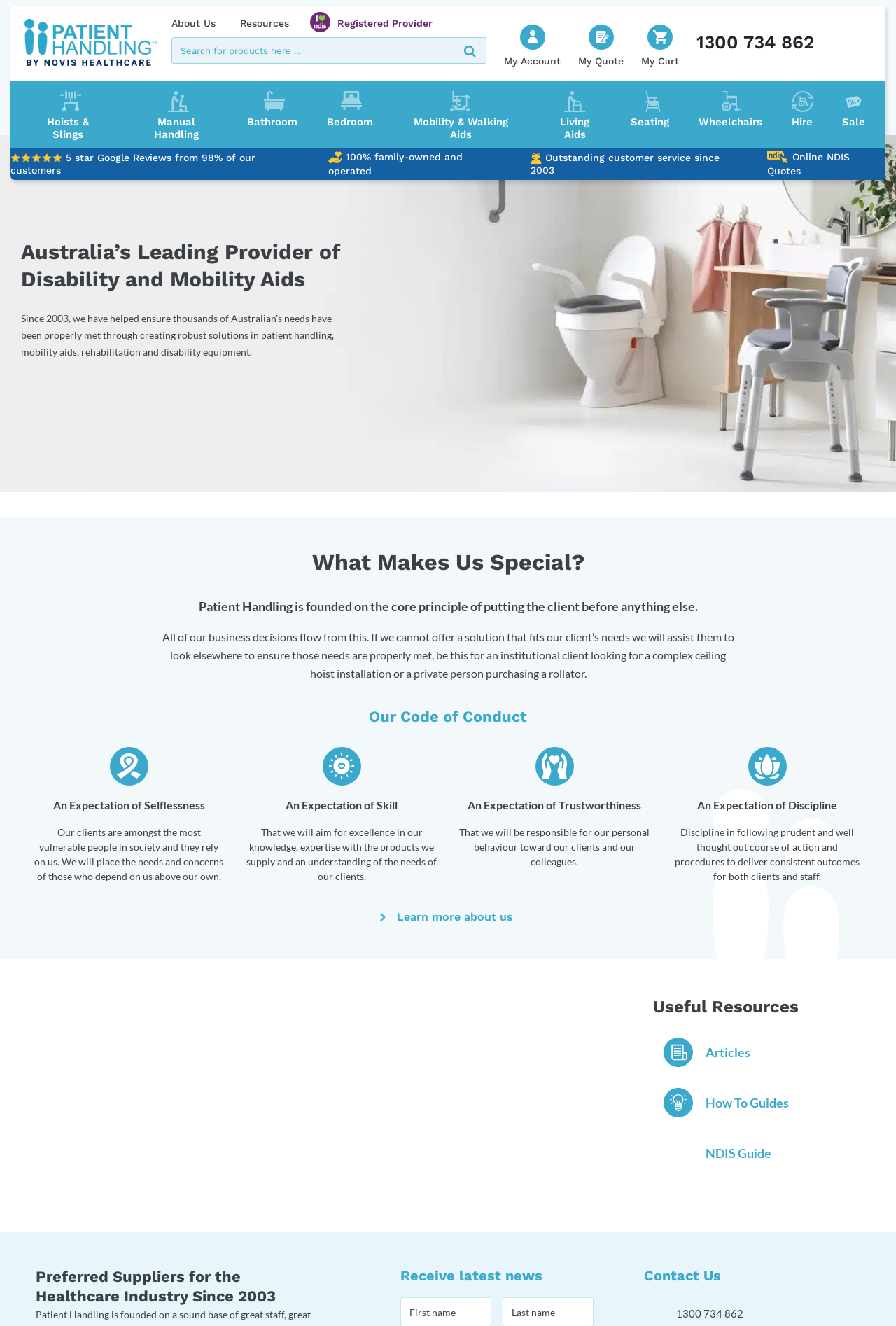What is the company's experience in the healthcare industry?
Give a detailed response to the question by analyzing the screenshot.

I found this information by reading the heading 'Preferred Suppliers for the Healthcare Industry Since 2003', which indicates that the company has been serving the healthcare industry for over 18 years.